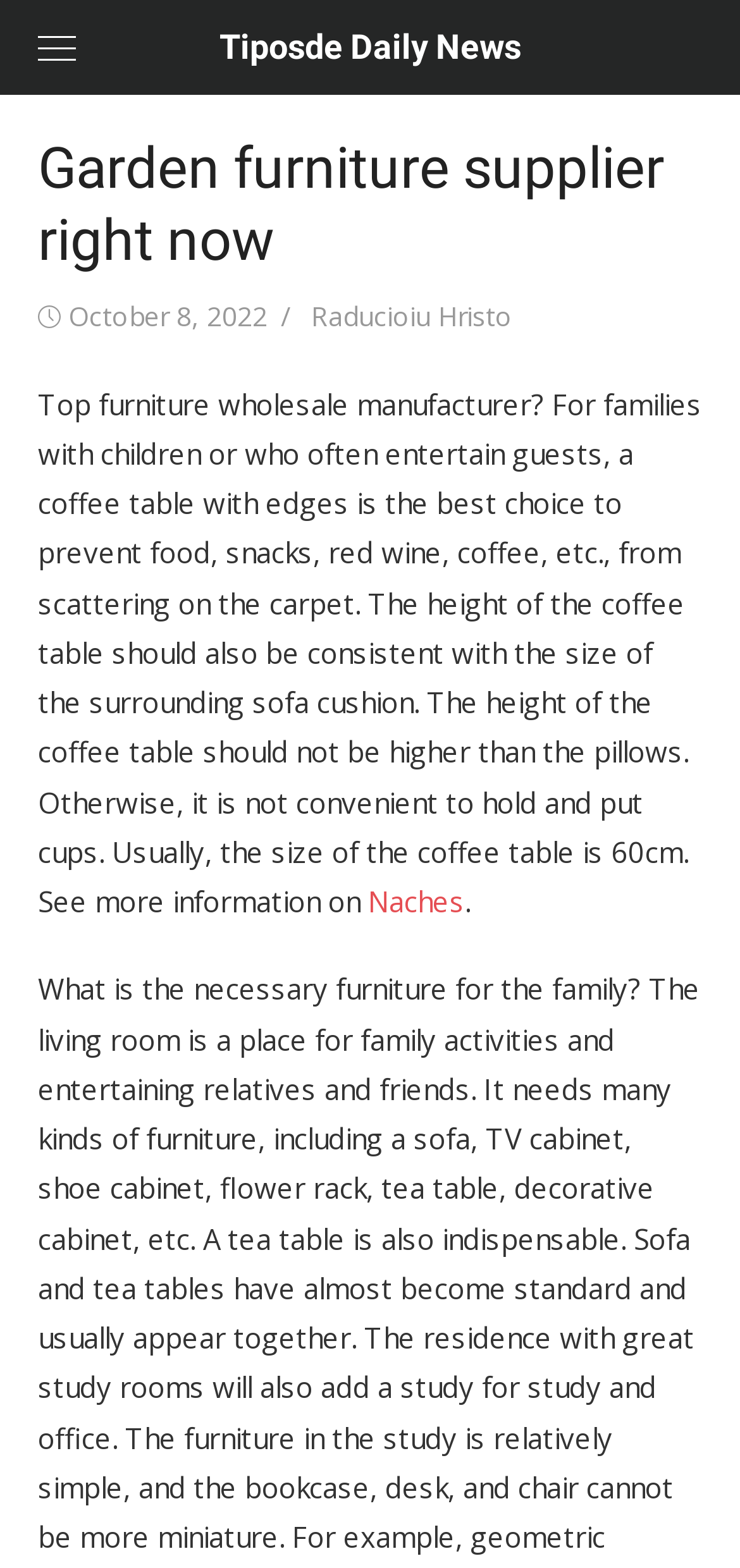What is the purpose of a coffee table with edges?
Answer the question with as much detail as you can, using the image as a reference.

According to the webpage, a coffee table with edges is recommended for families with children or those who often entertain guests, as it prevents food, snacks, red wine, coffee, etc. from scattering on the carpet.